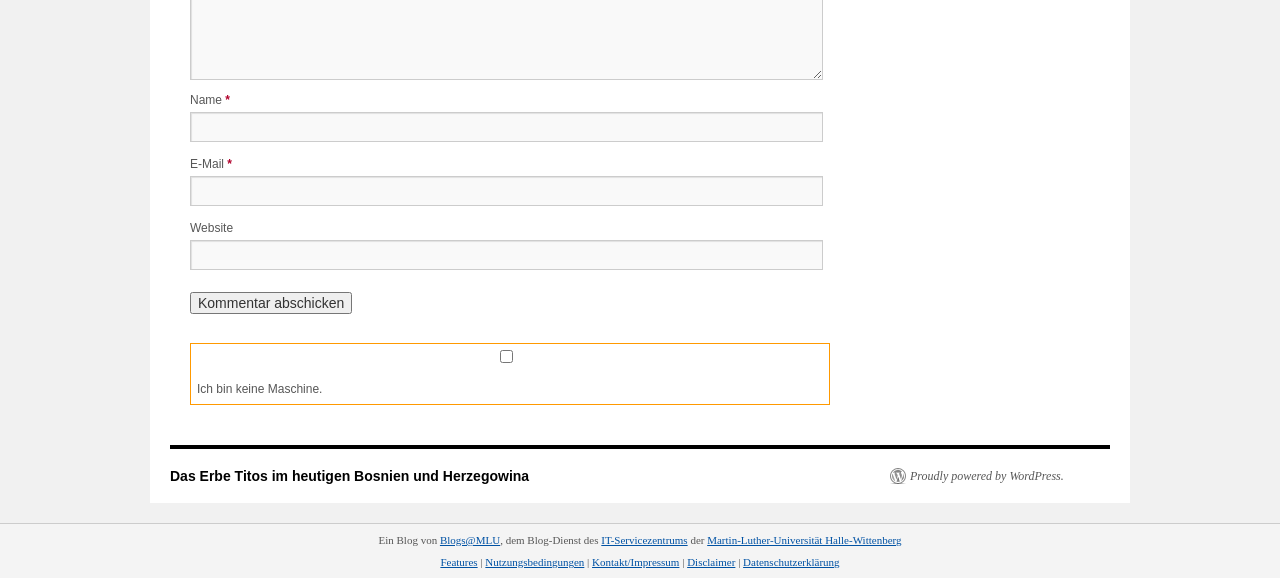How many textboxes are there?
Using the visual information, answer the question in a single word or phrase.

3